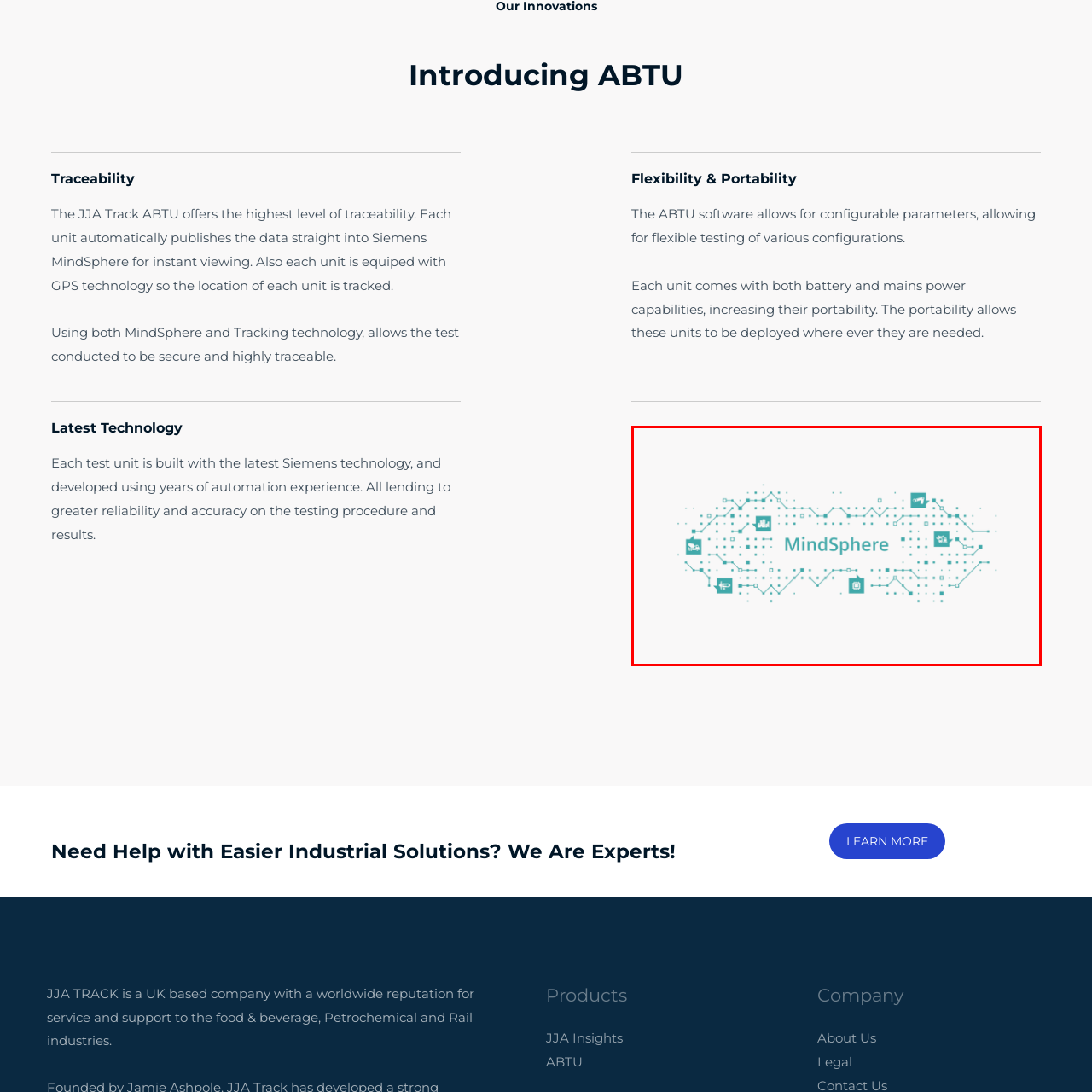What is the theme of the visual representation?
Review the image encased within the red bounding box and supply a detailed answer according to the visual information available.

The visual representation in the image conveys a sense of modernization and technological integration, reflecting the latest advancements in industrial automation and traceability, which aligns with the broader theme of flexibility and portability in testing solutions, as described in the caption.